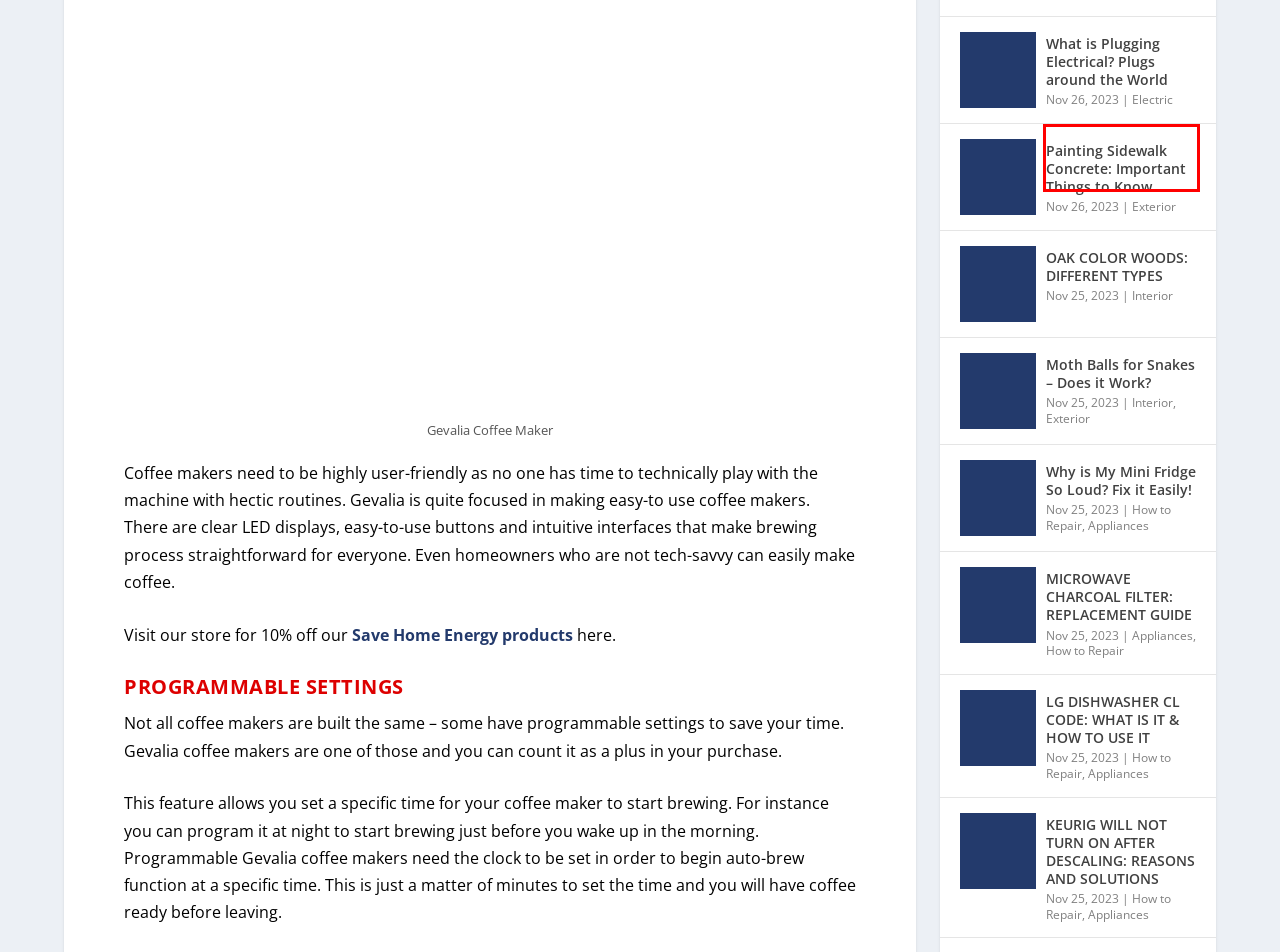You have a screenshot of a webpage with a red bounding box around an element. Identify the webpage description that best fits the new page that appears after clicking the selected element in the red bounding box. Here are the candidates:
A. Painting Sidewalk Concrete: Important Things to Know | 2023
B. Plugging Electrical: Ultimate Global Guide for Plugs | 2023
C. Oak Color Woods: 4 Types, Pros, & Cons | Ultimate Guide
D. Why is My Mini Fridge So Loud? | Ultimate Fixing Guide 2023
E. 5 Benefits of a Pool Table that Turns into a Dining Table
F. LG DISHWASHER CL CODE: WHAT IS IT & ULTIMATE USER GUIDE 2023
G. Microwave Charcoal Filter: Best Replacement Guide 2023
H. Moth Balls for Snakes: Effective or Risky? | 2023

A